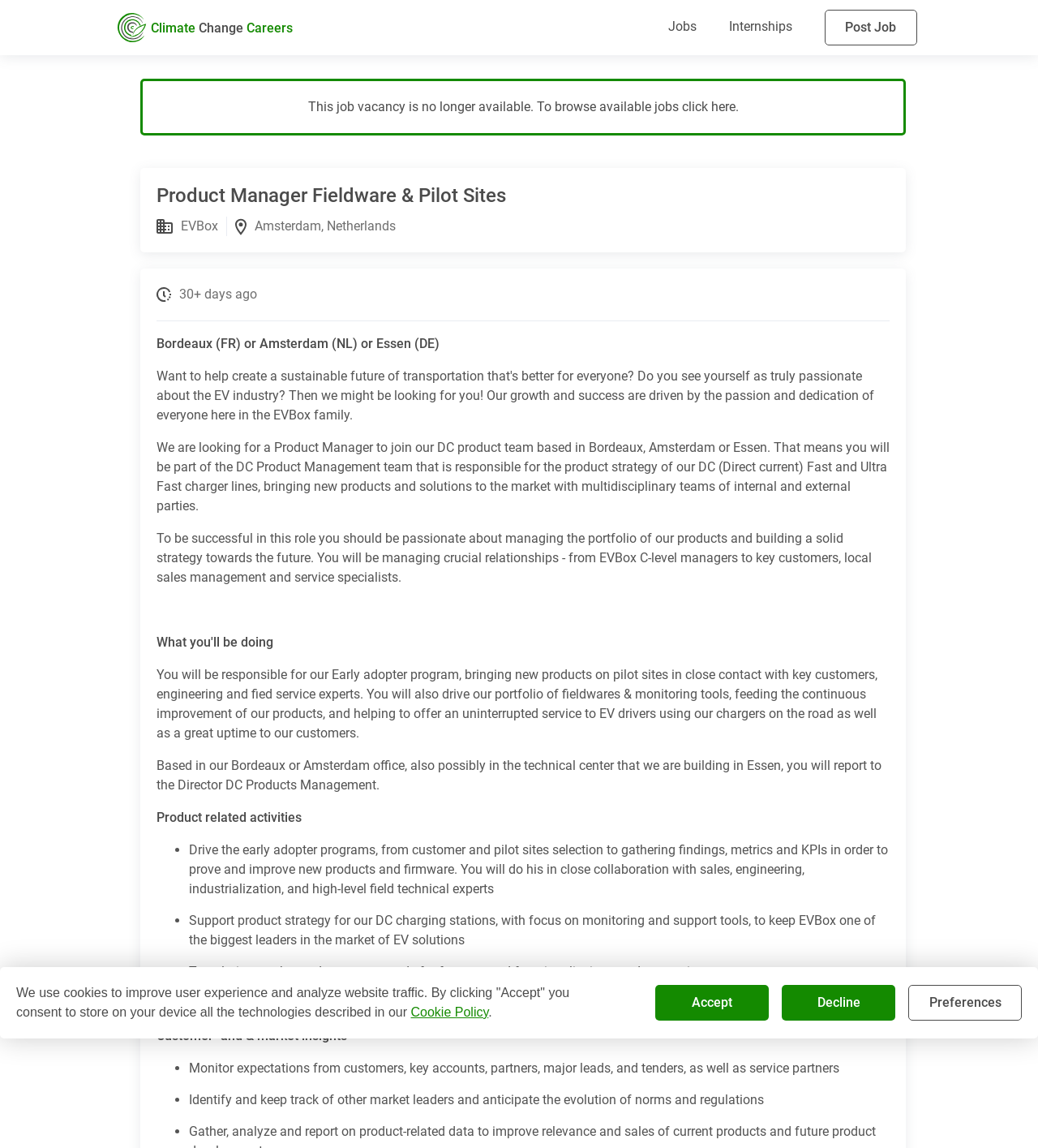Determine the bounding box coordinates of the region that needs to be clicked to achieve the task: "Click Climate Change Careers logo".

[0.113, 0.011, 0.573, 0.037]